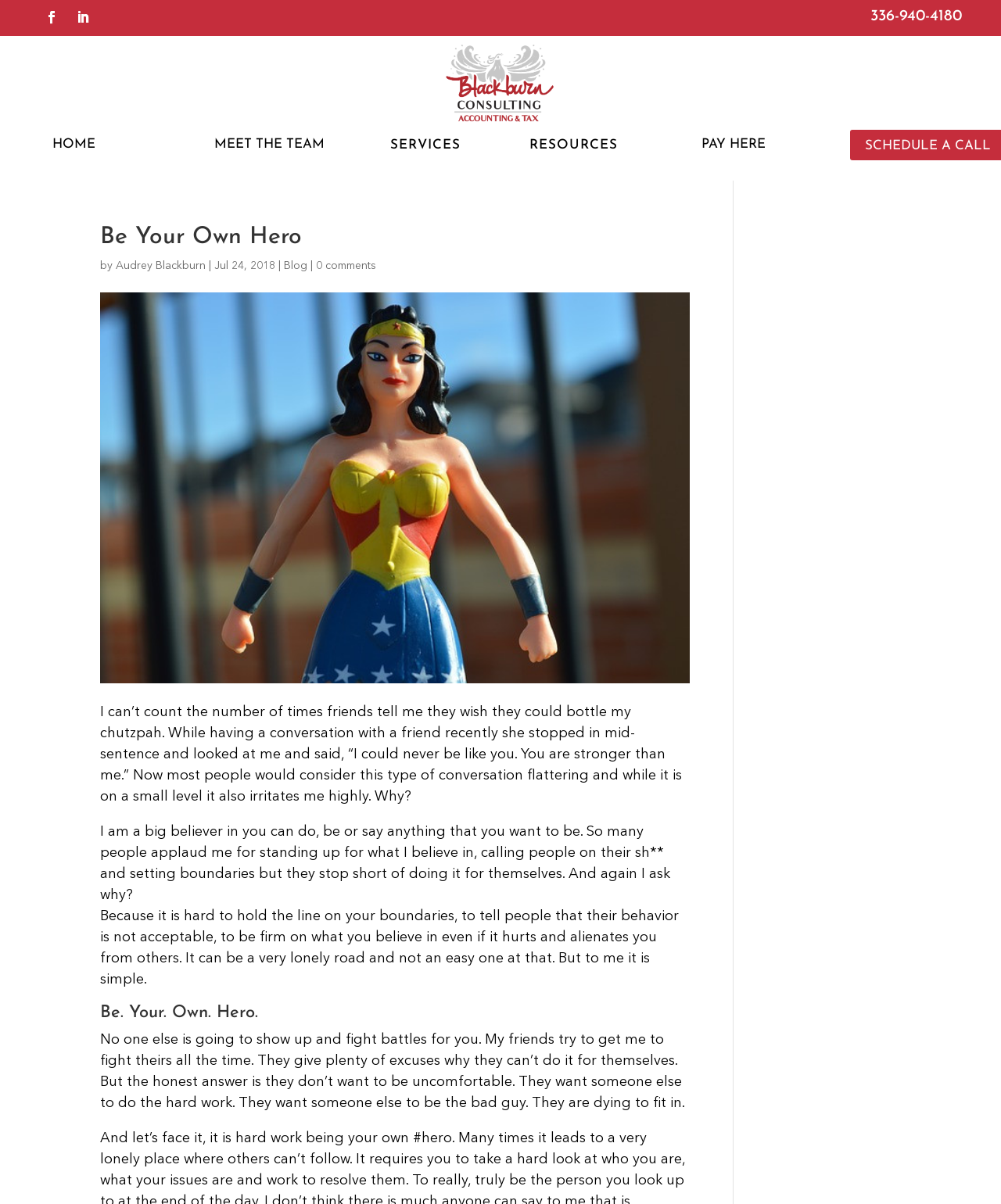Identify the bounding box coordinates of the area that should be clicked in order to complete the given instruction: "Make a payment". The bounding box coordinates should be four float numbers between 0 and 1, i.e., [left, top, right, bottom].

[0.687, 0.108, 0.778, 0.133]